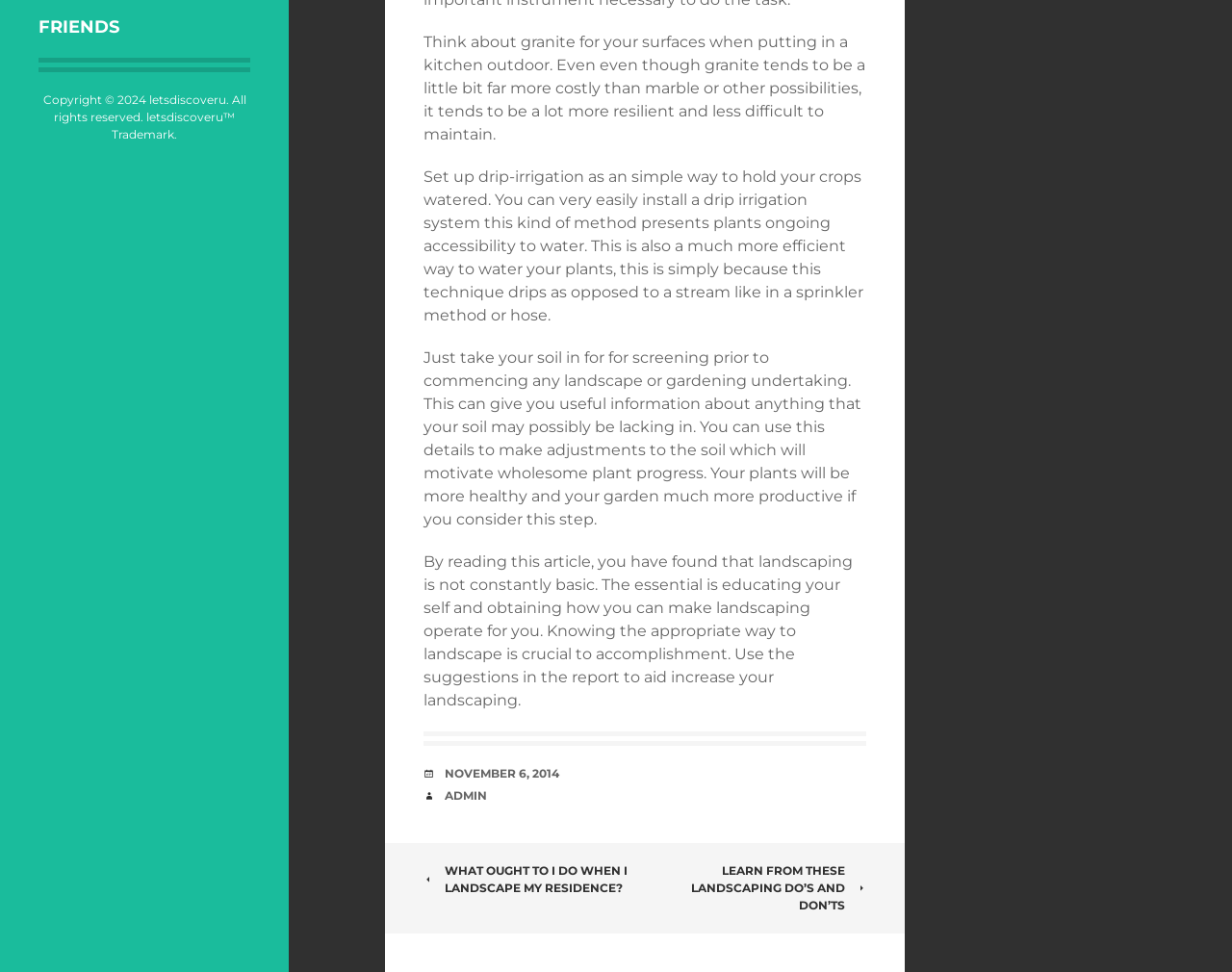Given the element description admin, identify the bounding box coordinates for the UI element on the webpage screenshot. The format should be (top-left x, top-left y, bottom-right x, bottom-right y), with values between 0 and 1.

[0.361, 0.811, 0.395, 0.826]